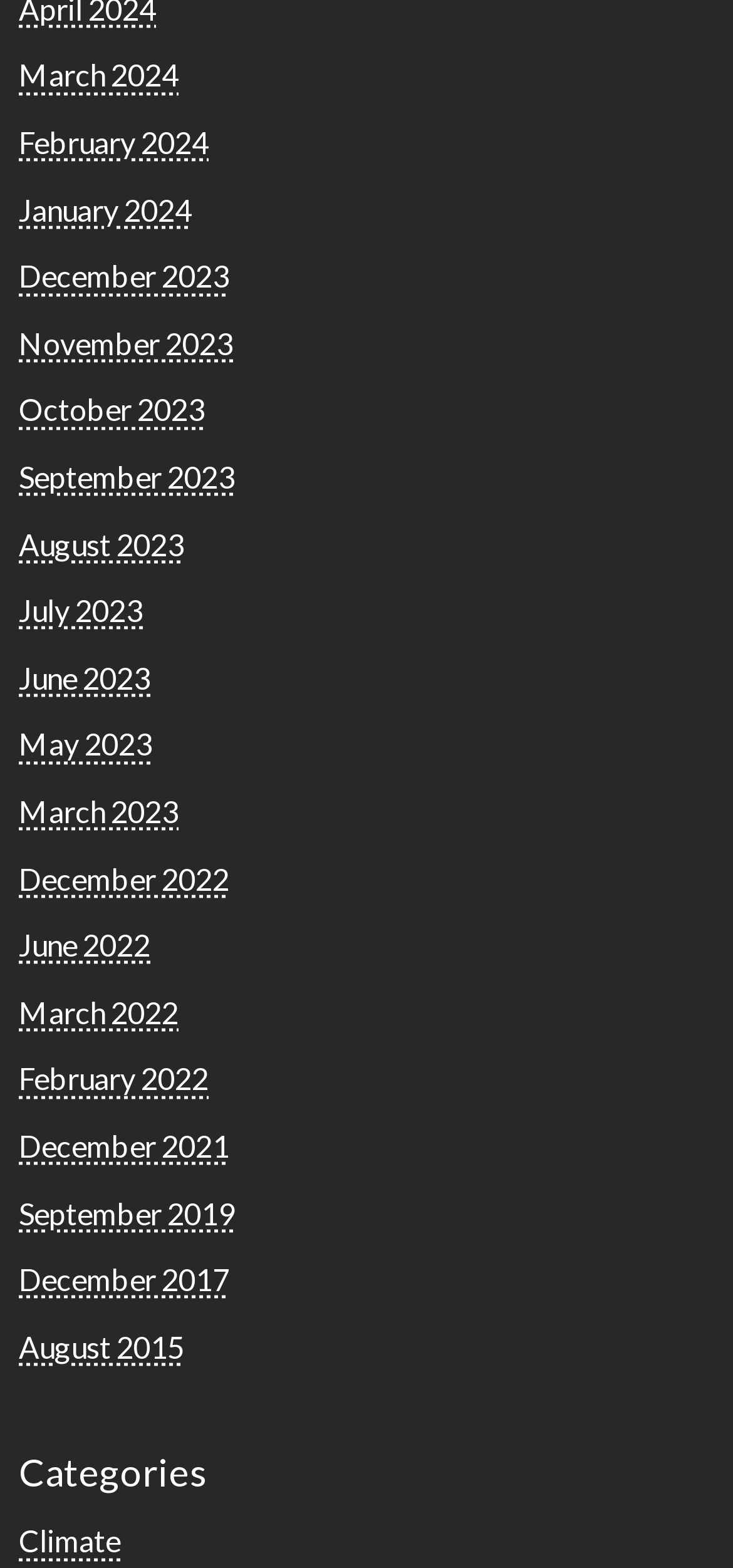Determine the bounding box coordinates for the area that should be clicked to carry out the following instruction: "browse categories".

[0.026, 0.922, 0.974, 0.956]